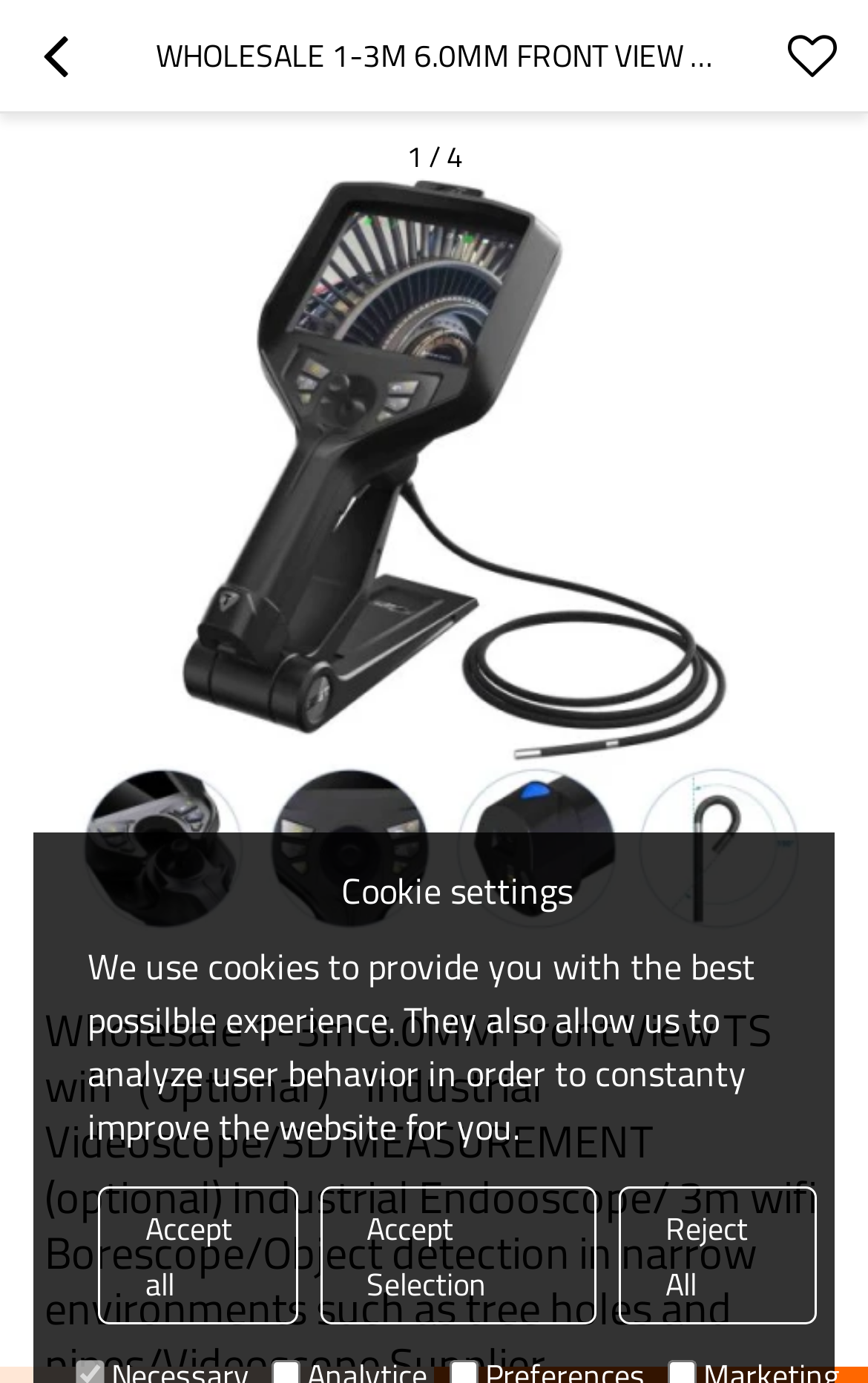Locate the bounding box of the UI element described in the following text: "Accept all".

[0.114, 0.858, 0.342, 0.958]